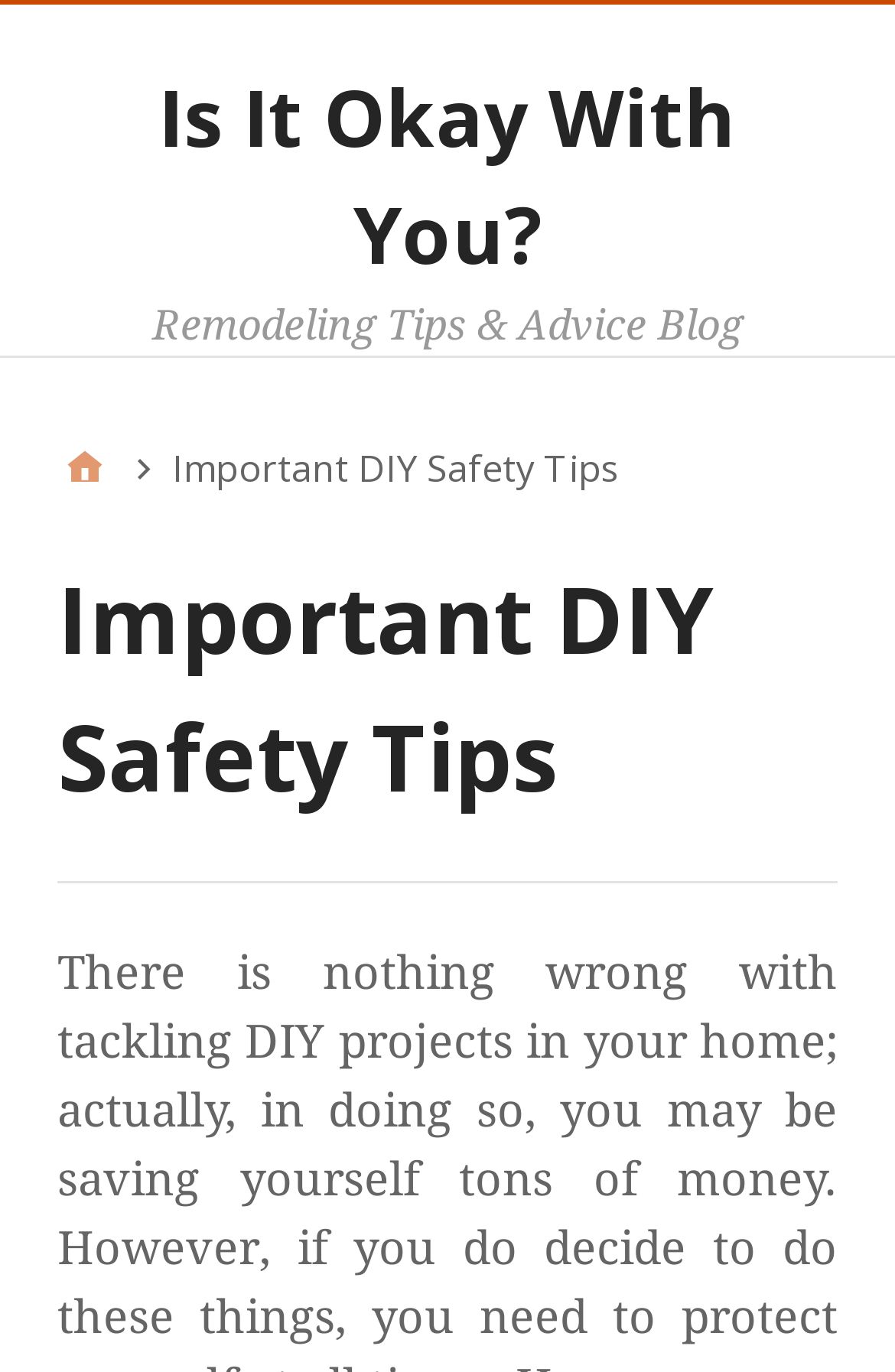Give the bounding box coordinates for the element described by: "About Us |".

None